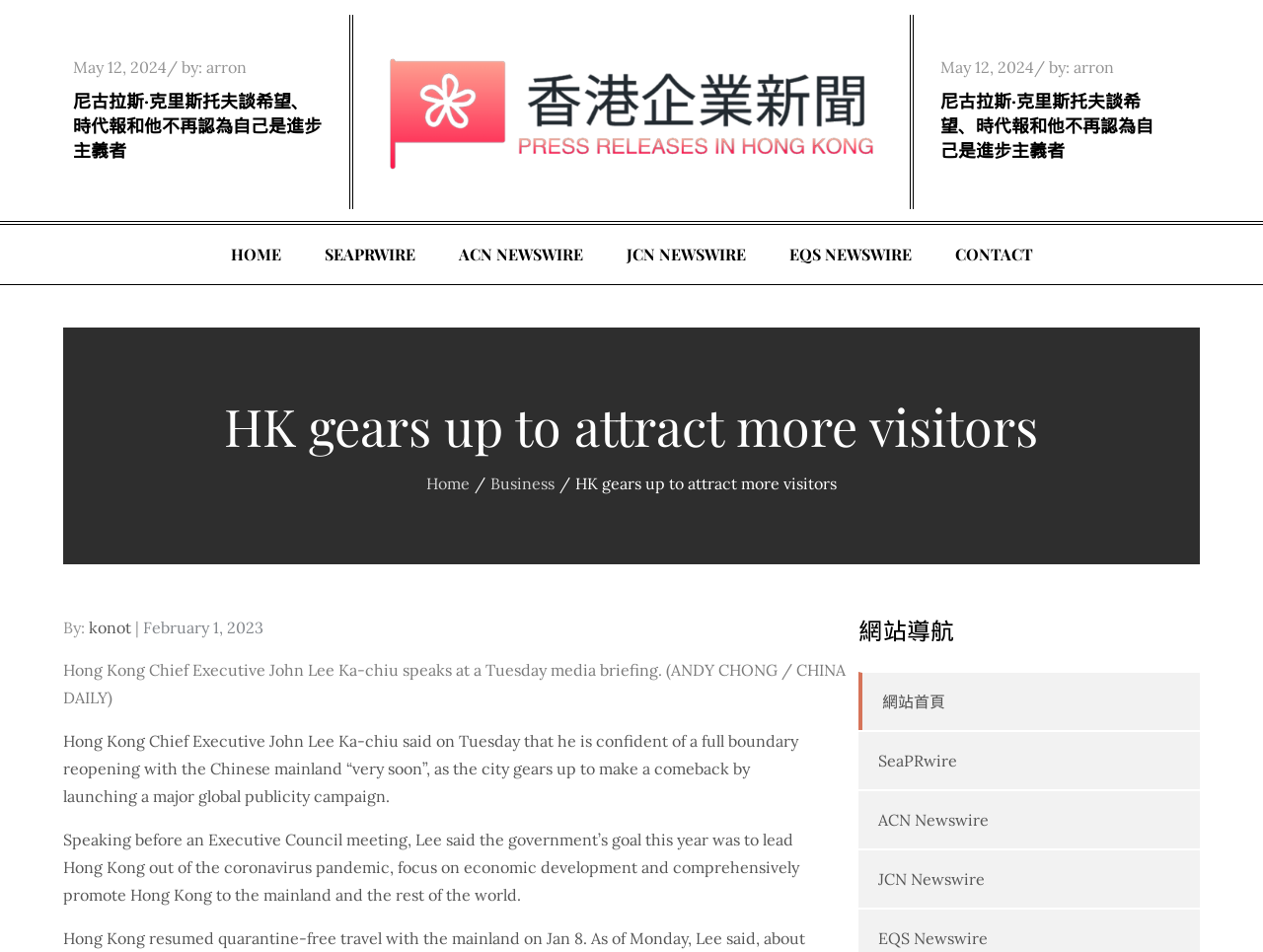Who is the author of the first article?
Please interpret the details in the image and answer the question thoroughly.

I looked at the first article element [245] and found a link element [291] with the text 'arron', which is labeled as 'by:' [289]. Therefore, I concluded that the author of the first article is arron.